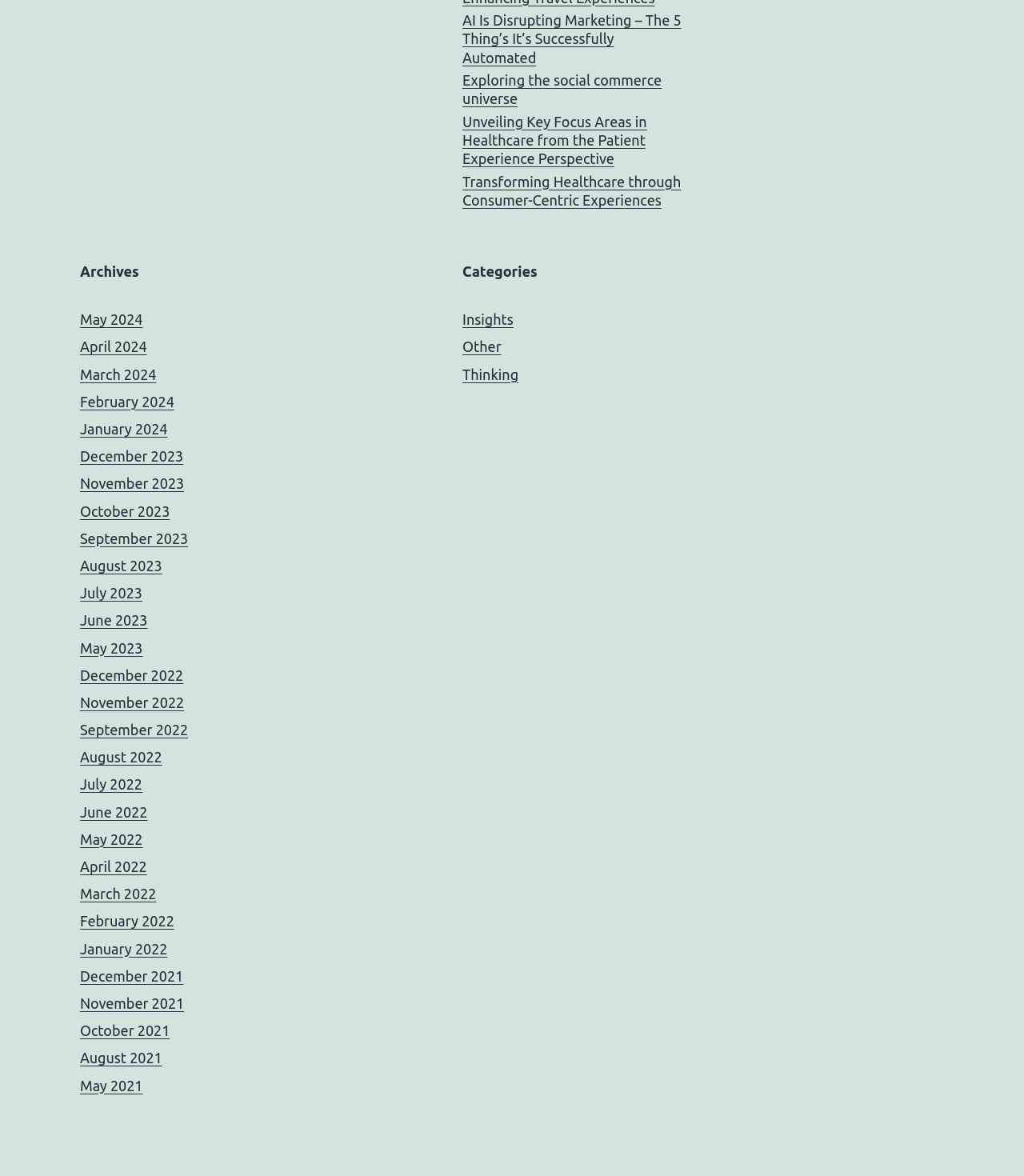Using the information in the image, give a comprehensive answer to the question: 
What is the third category listed?

I looked at the links under the 'Categories' heading and found that the third link is 'Thinking', which suggests that it is a category of content on the webpage.